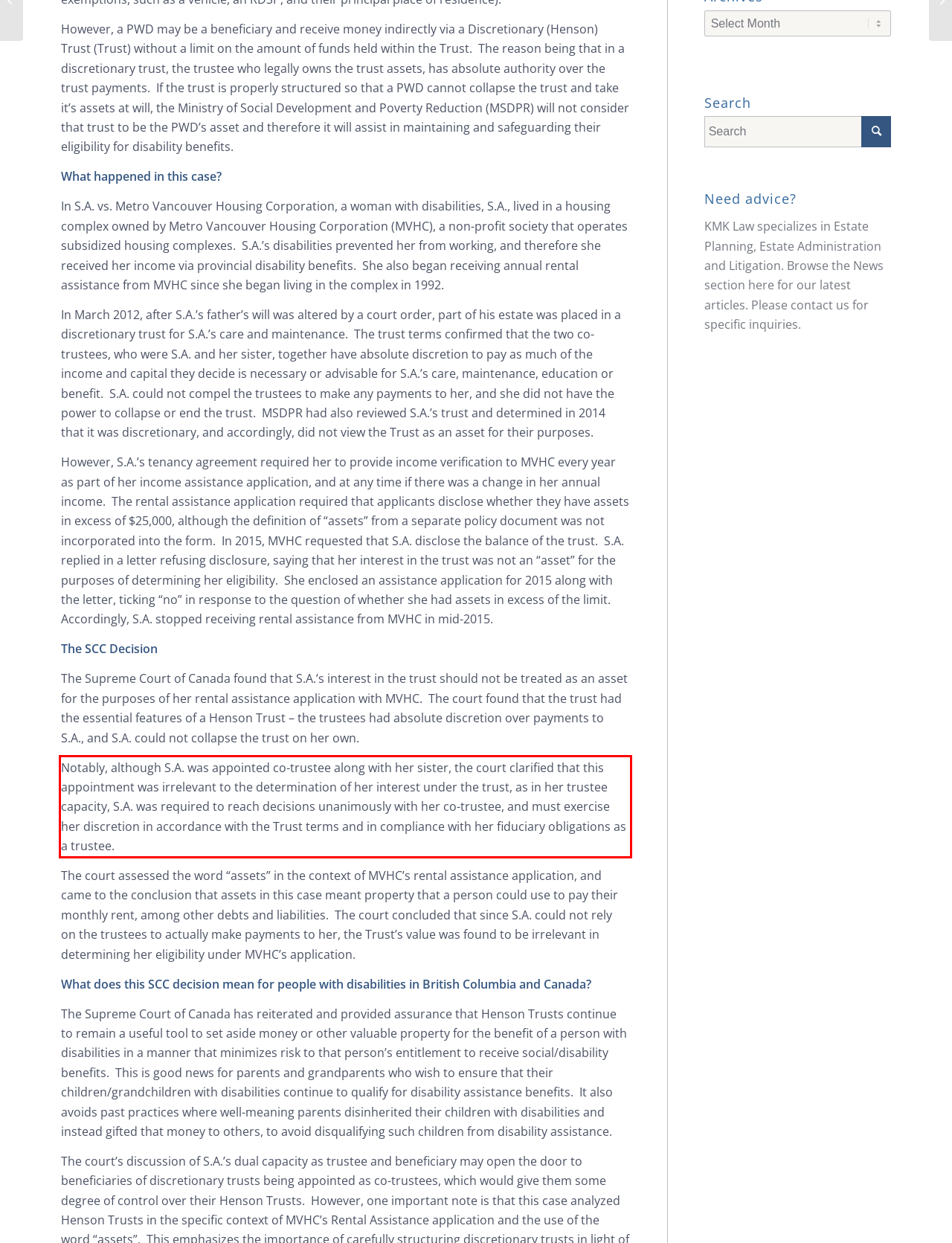Please perform OCR on the UI element surrounded by the red bounding box in the given webpage screenshot and extract its text content.

Notably, although S.A. was appointed co-trustee along with her sister, the court clarified that this appointment was irrelevant to the determination of her interest under the trust, as in her trustee capacity, S.A. was required to reach decisions unanimously with her co-trustee, and must exercise her discretion in accordance with the Trust terms and in compliance with her fiduciary obligations as a trustee.